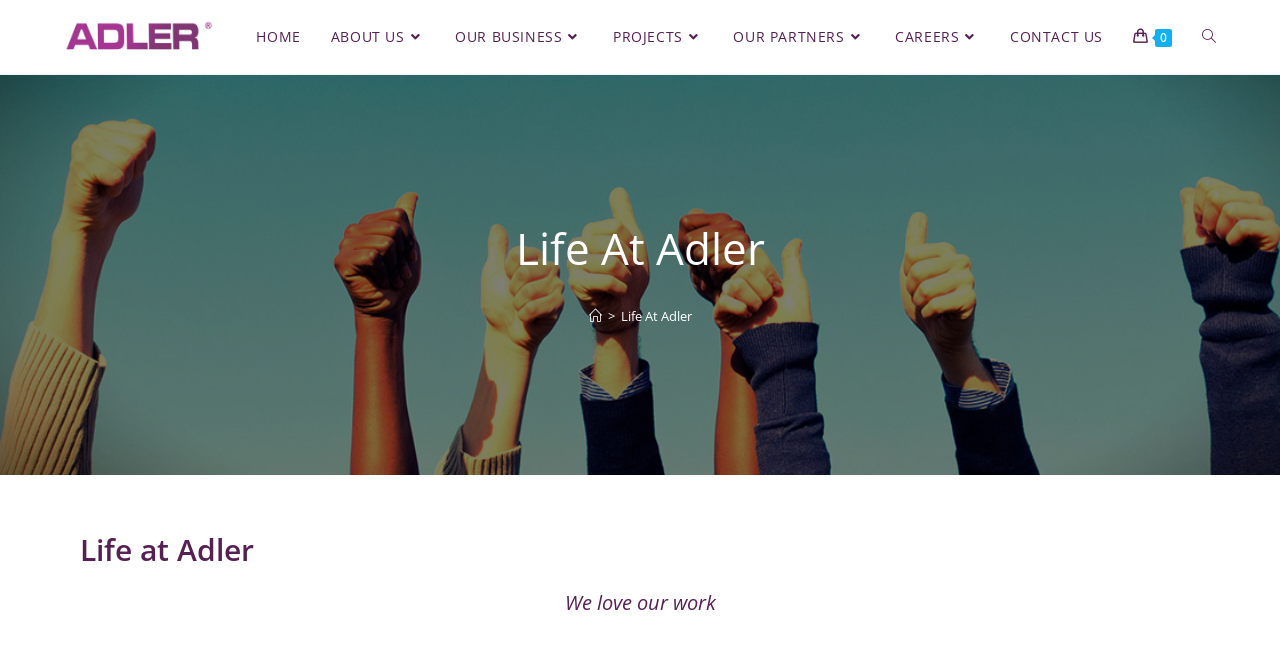Respond with a single word or phrase to the following question:
What is the text above the 'We love our work' sentence?

Life at Adler